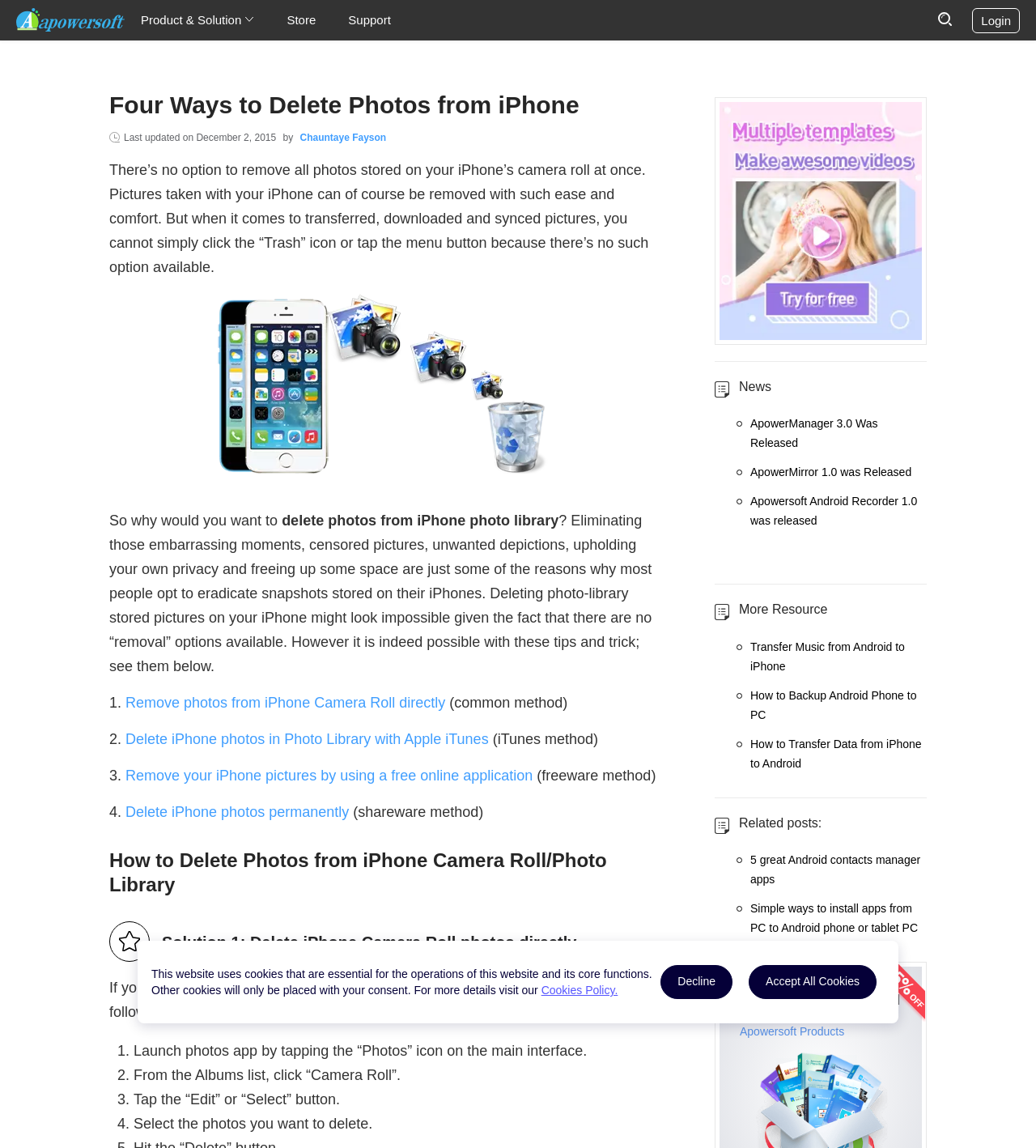Please answer the following question using a single word or phrase: 
How many news items are listed on the webpage?

Three